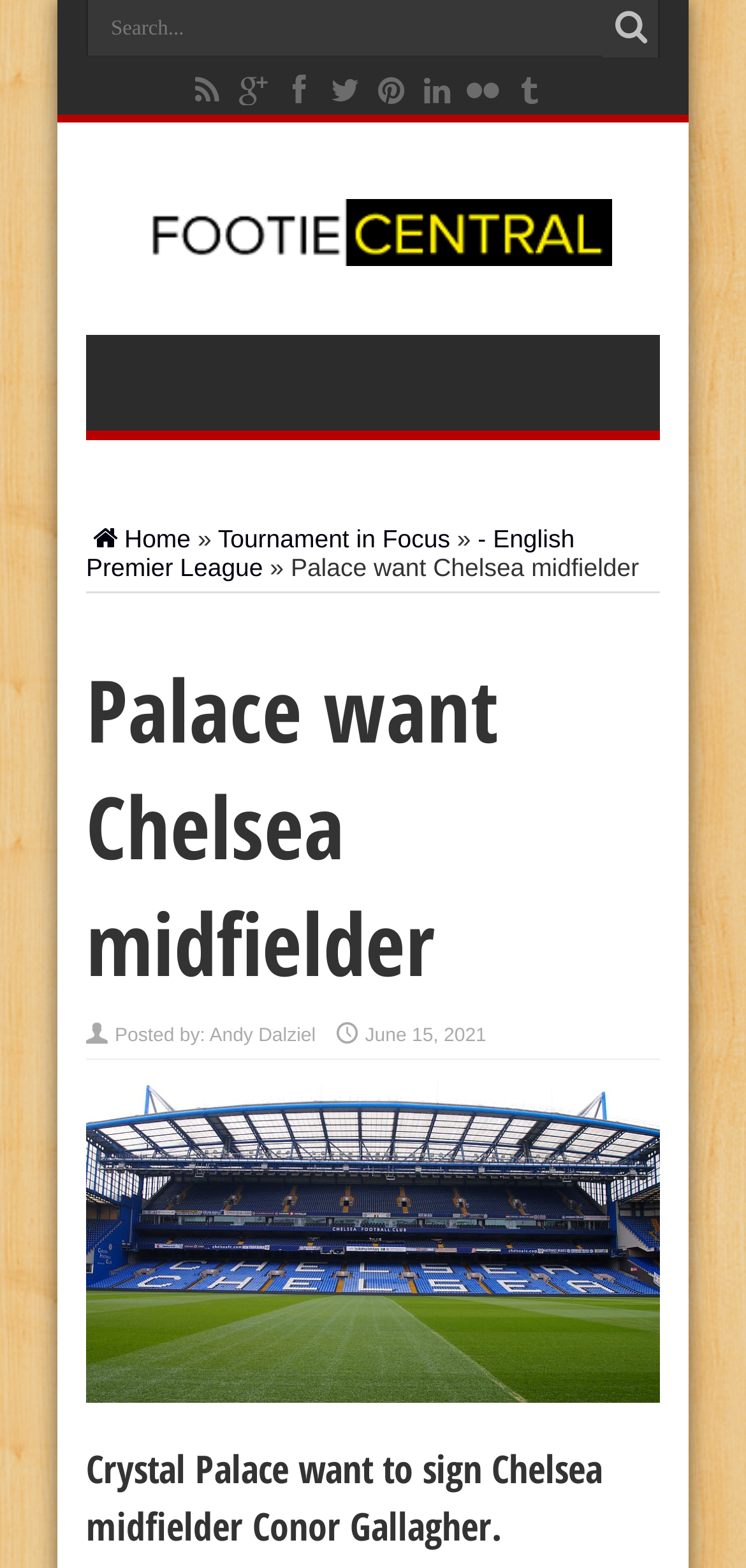Could you indicate the bounding box coordinates of the region to click in order to complete this instruction: "Search for a keyword".

[0.115, 0.0, 0.808, 0.035]